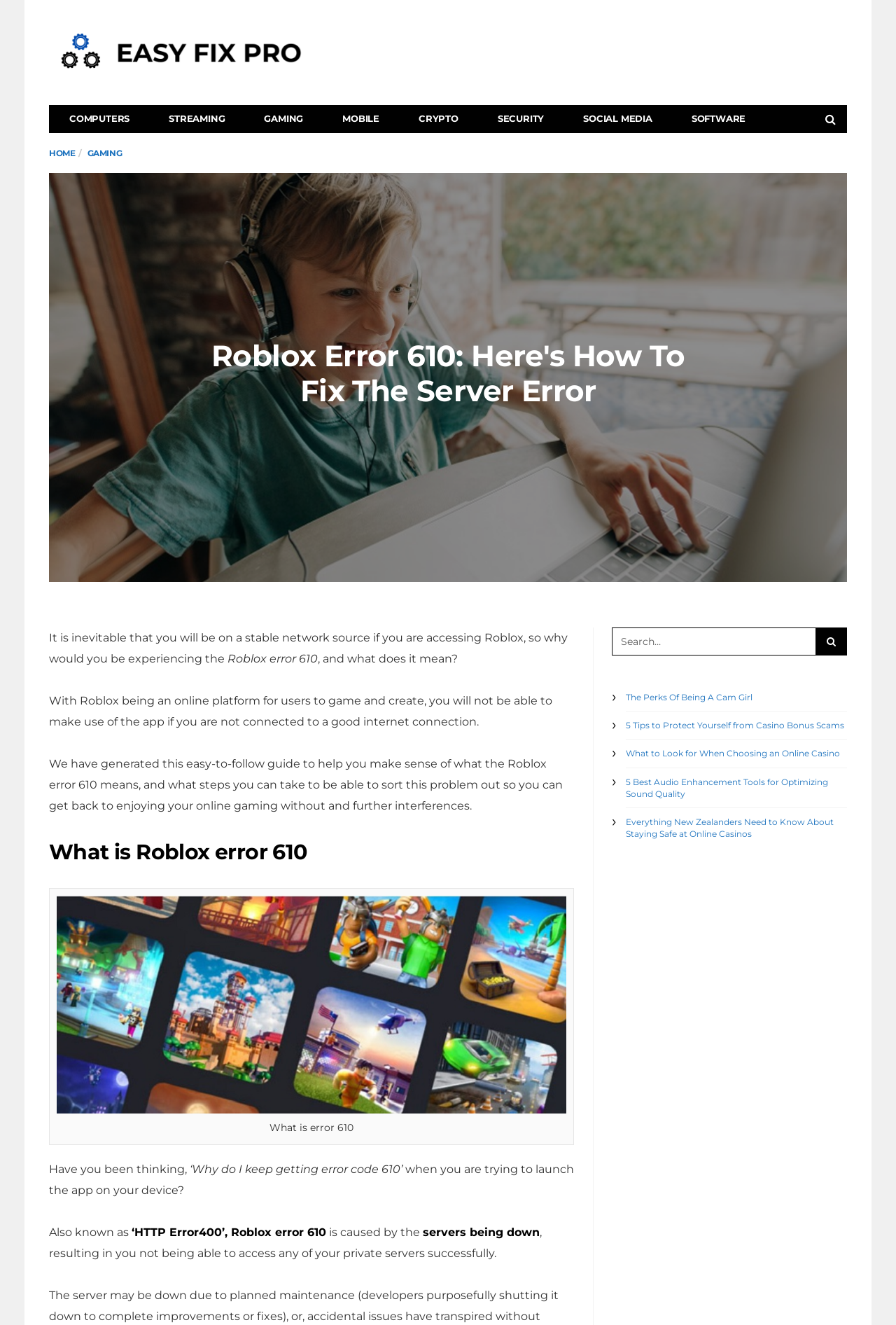Please mark the bounding box coordinates of the area that should be clicked to carry out the instruction: "Post a comment".

None